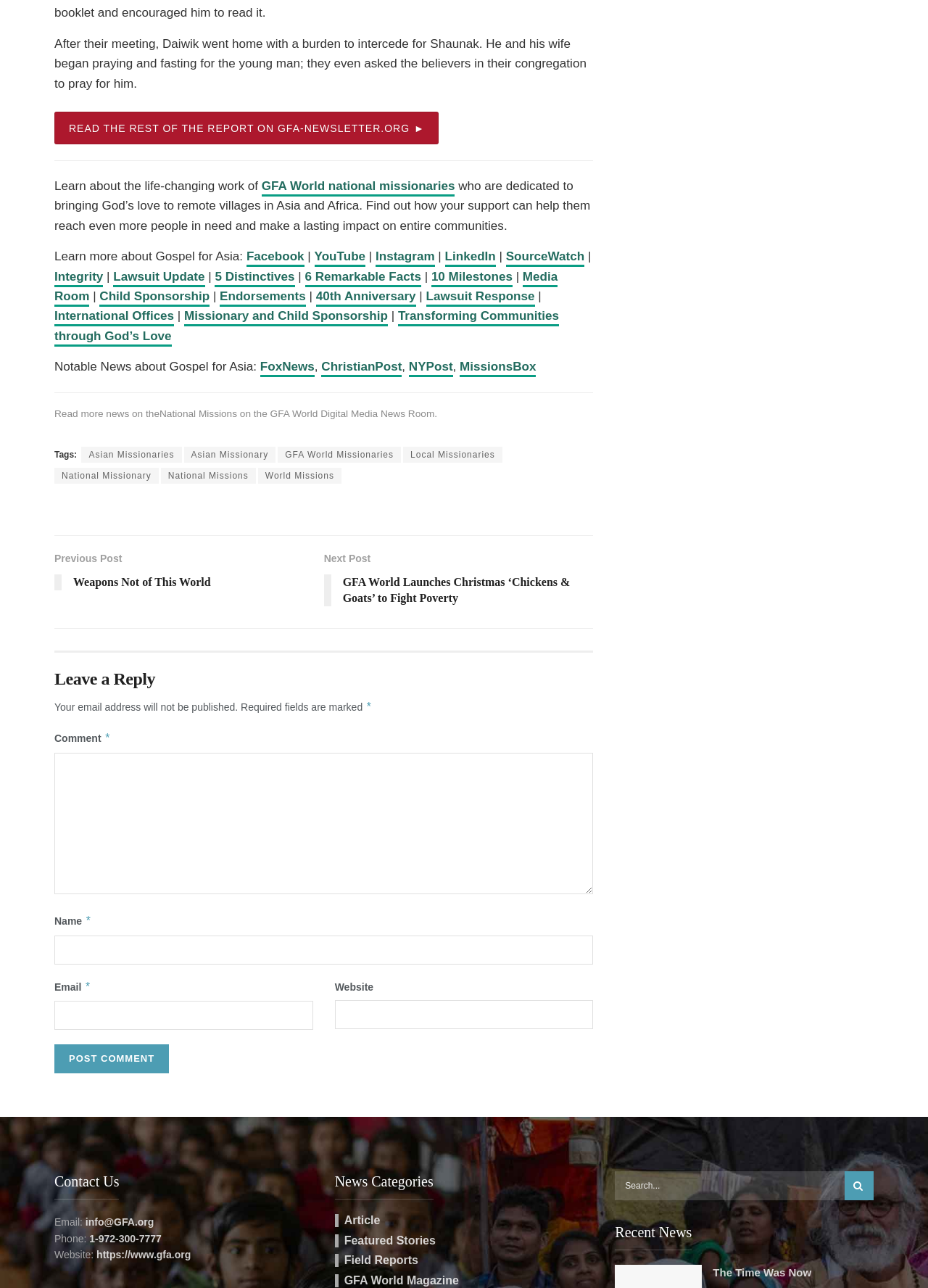Please specify the bounding box coordinates of the region to click in order to perform the following instruction: "Learn more about Gospel for Asia".

[0.059, 0.194, 0.266, 0.205]